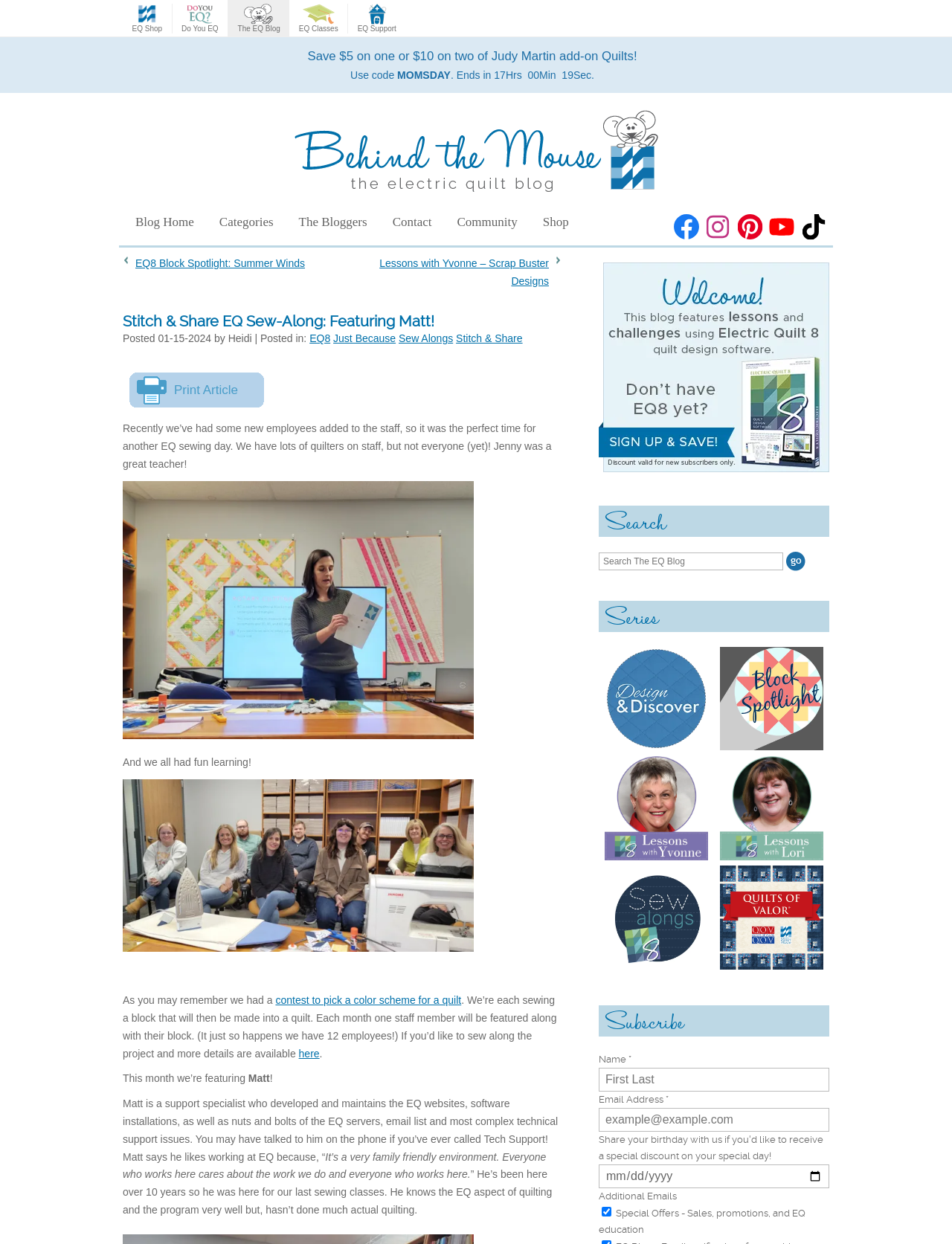How many social media links are available?
Please provide a comprehensive answer based on the information in the image.

I counted the number of social media links available on the webpage, which are Electric Quilt on Facebook, Electric Quilt on Instagram, Electric Quilt on Pinterest, Electric Quilt on Youtube, and Electric Quilt on TikTok.